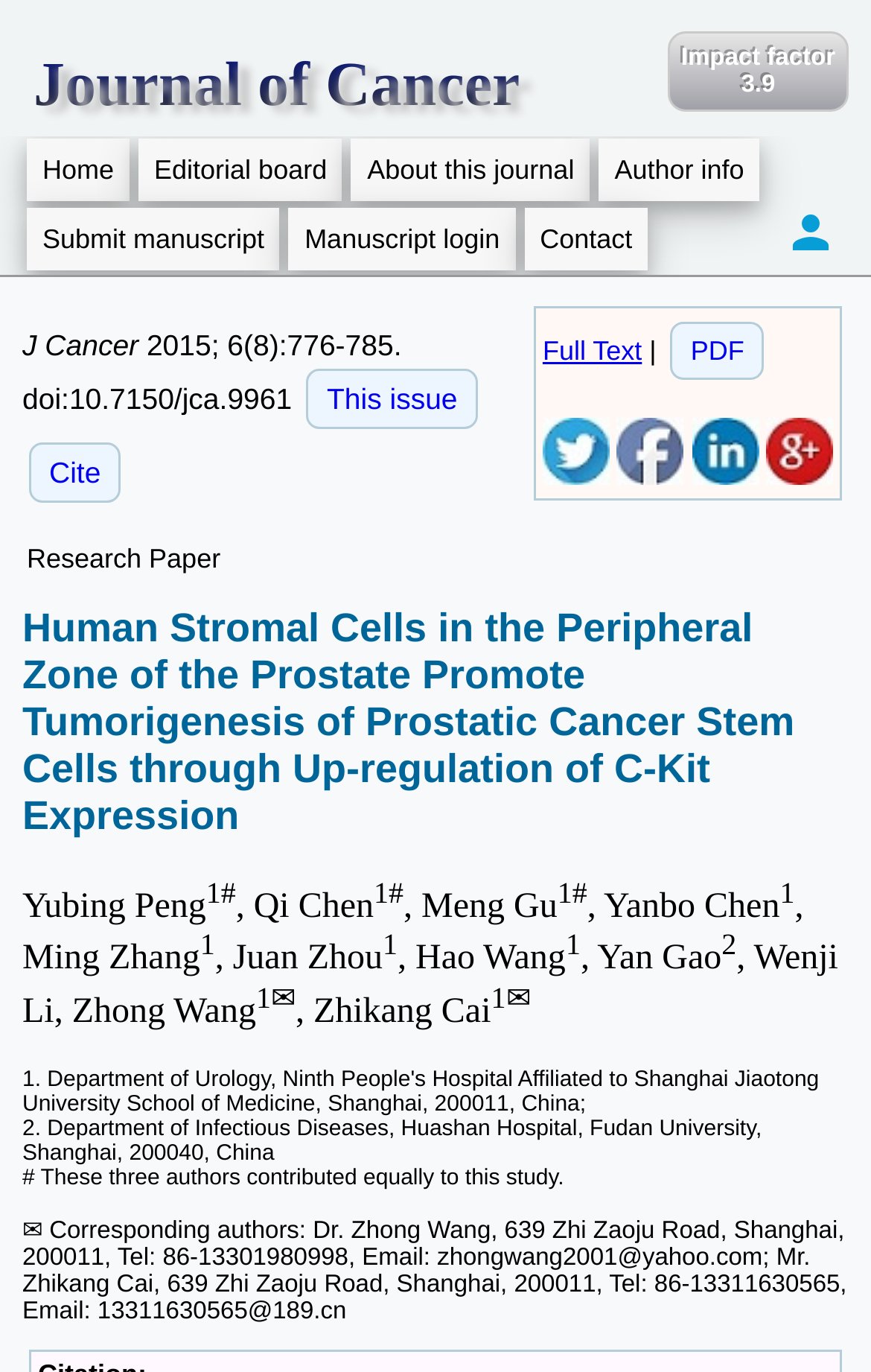How many authors contributed equally to this study?
Give a single word or phrase answer based on the content of the image.

Three